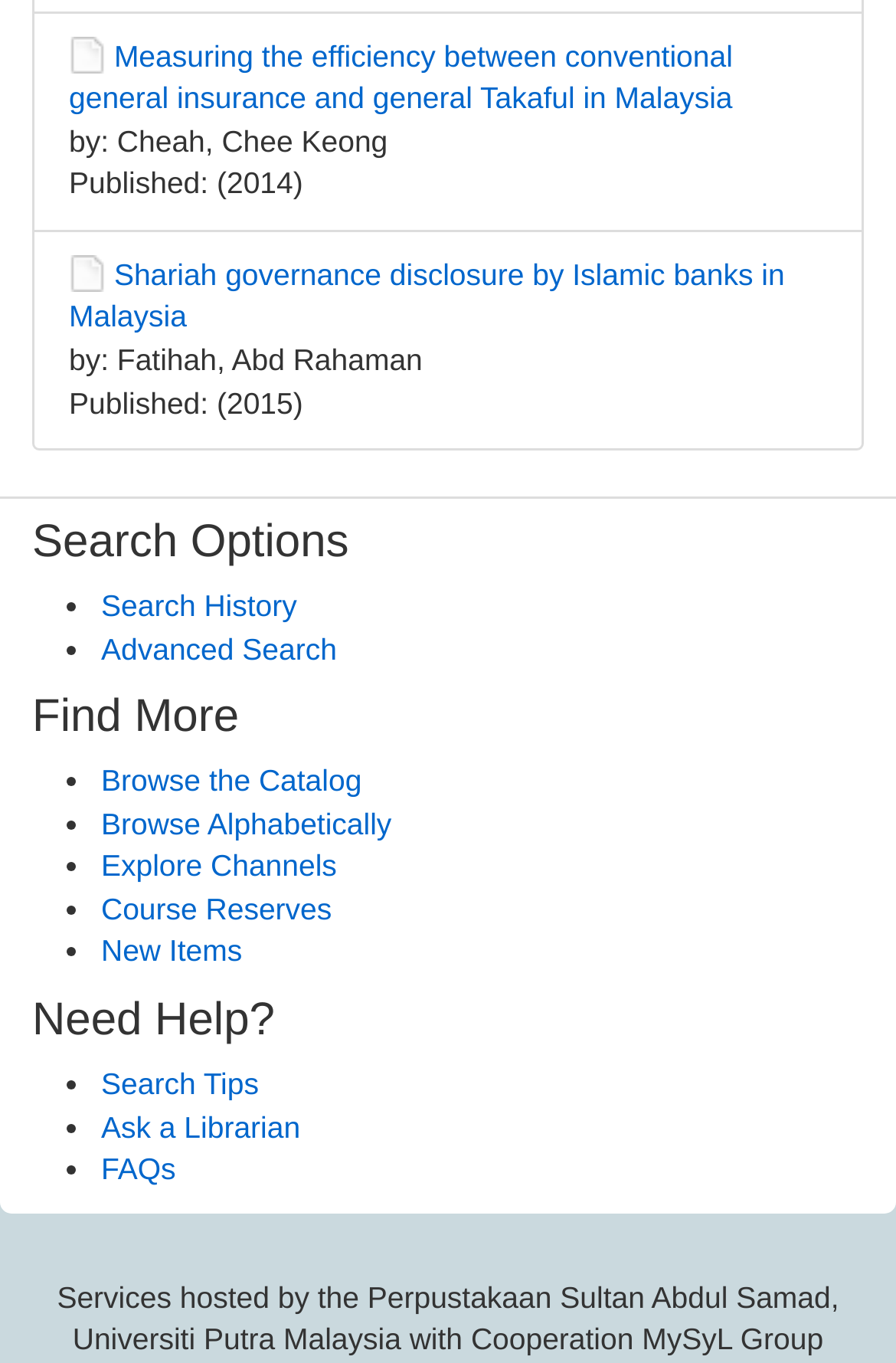How many search options are available?
Refer to the image and provide a one-word or short phrase answer.

2